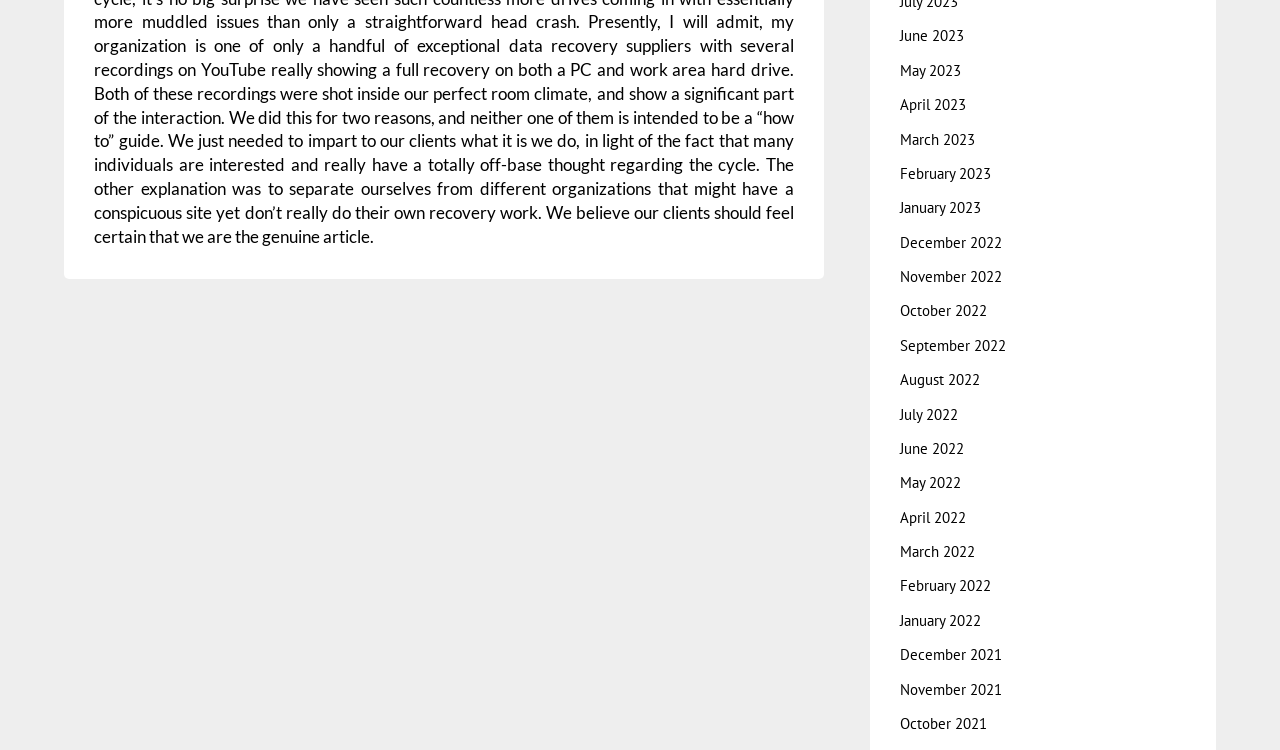Is there a link for the current month?
By examining the image, provide a one-word or phrase answer.

Yes